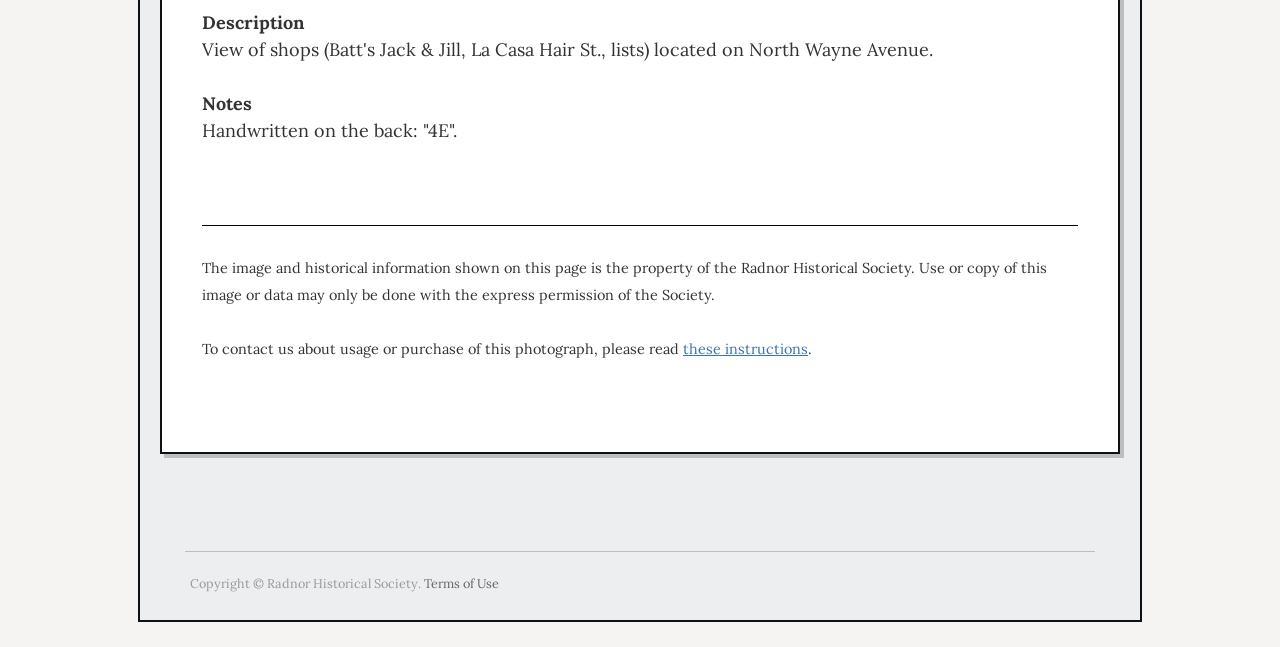What is the purpose of the separator element? Look at the image and give a one-word or short phrase answer.

to separate sections